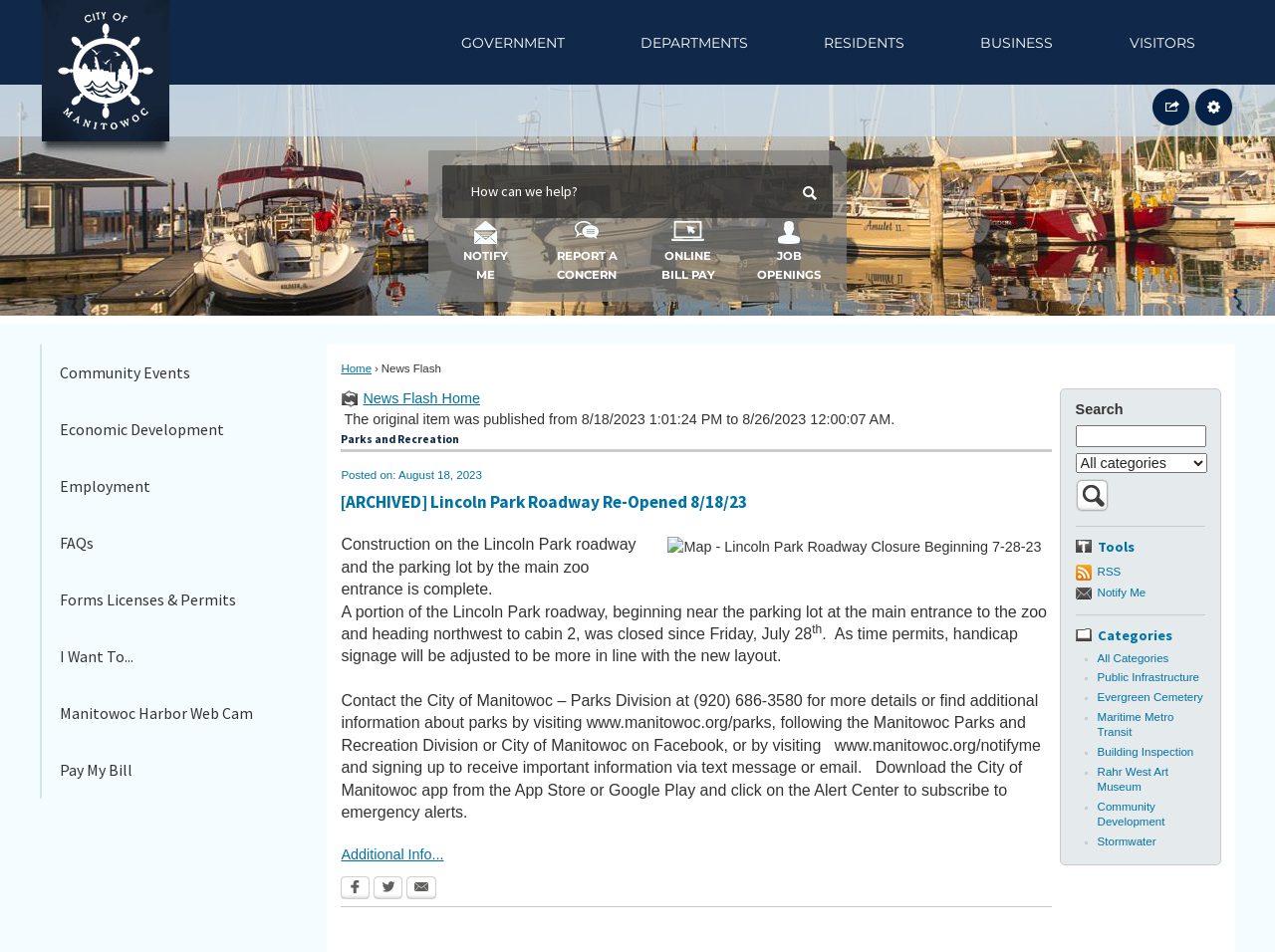Using the webpage screenshot, find the UI element described by FAQs. Provide the bounding box coordinates in the format (top-left x, top-left y, bottom-right x, bottom-right y), ensuring all values are floating point numbers between 0 and 1.

[0.044, 0.541, 0.256, 0.601]